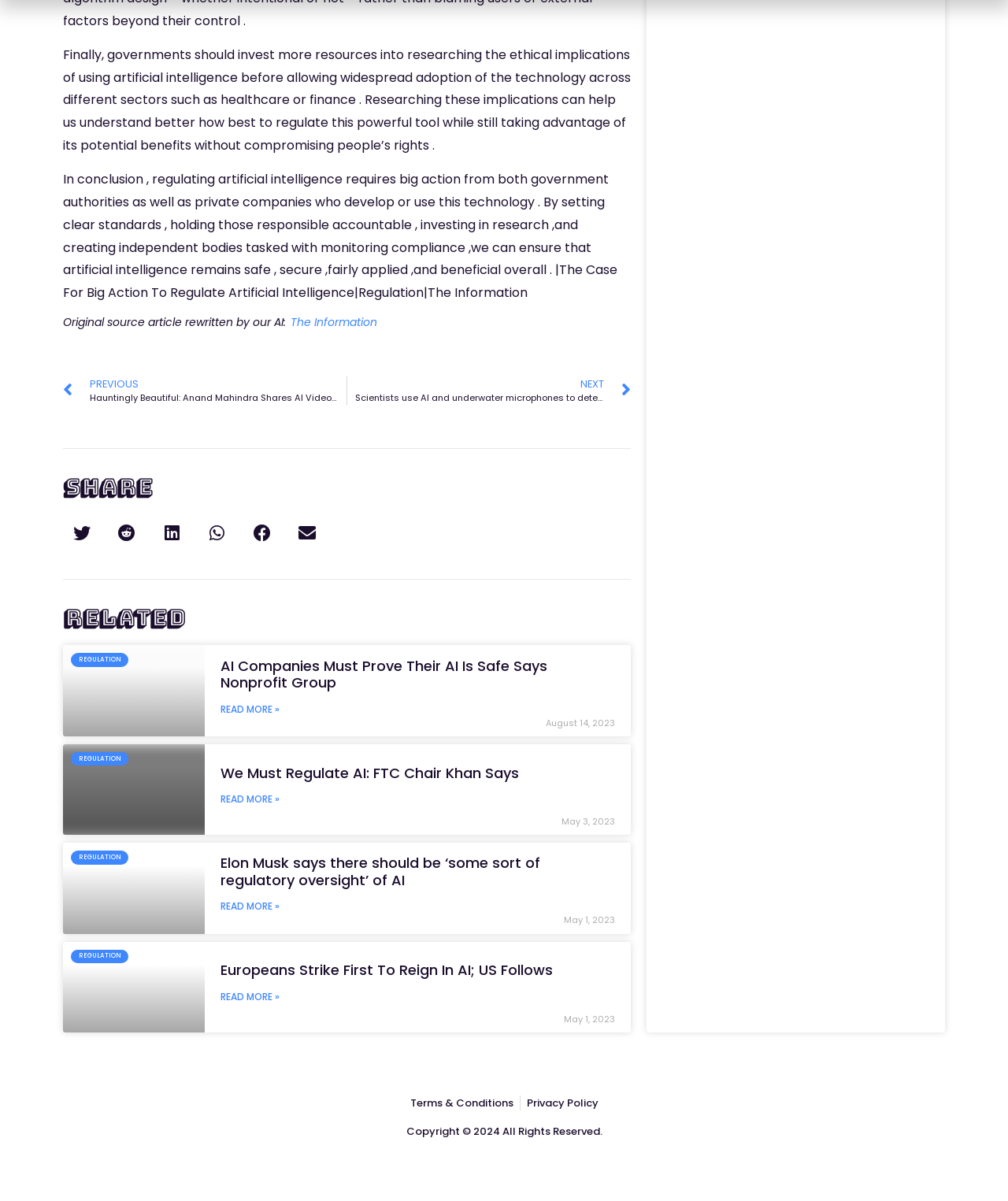What is the common theme among the related articles?
Please give a detailed answer to the question using the information shown in the image.

The related articles all seem to be discussing the regulation of artificial intelligence, with titles such as 'AI Companies Must Prove Their AI Is Safe Says Nonprofit Group' and 'We Must Regulate AI: FTC Chair Khan Says', indicating a common theme of AI regulation.